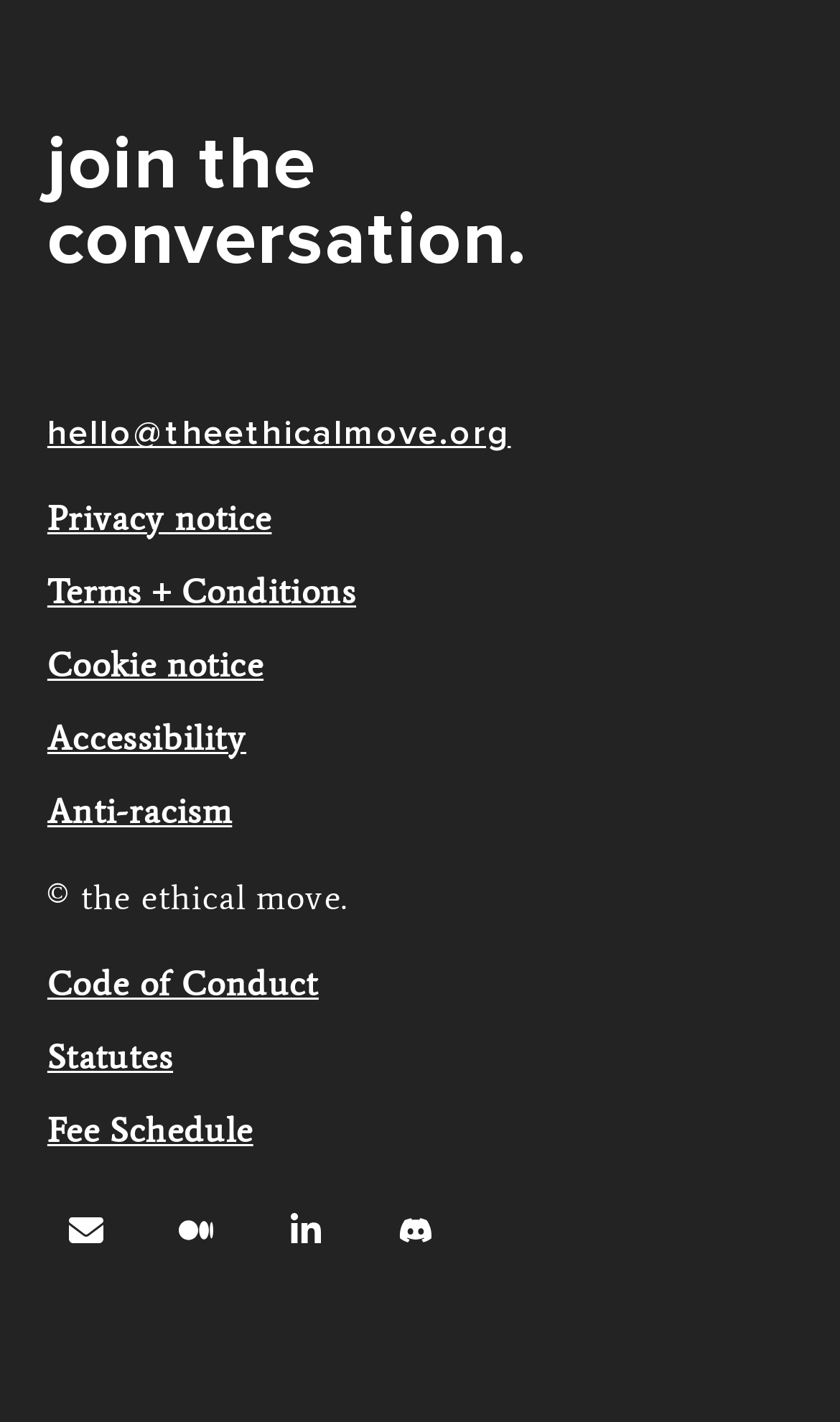Please find the bounding box coordinates of the element that you should click to achieve the following instruction: "click the 'hello@theethicalmove.org' email link". The coordinates should be presented as four float numbers between 0 and 1: [left, top, right, bottom].

[0.056, 0.289, 0.608, 0.32]